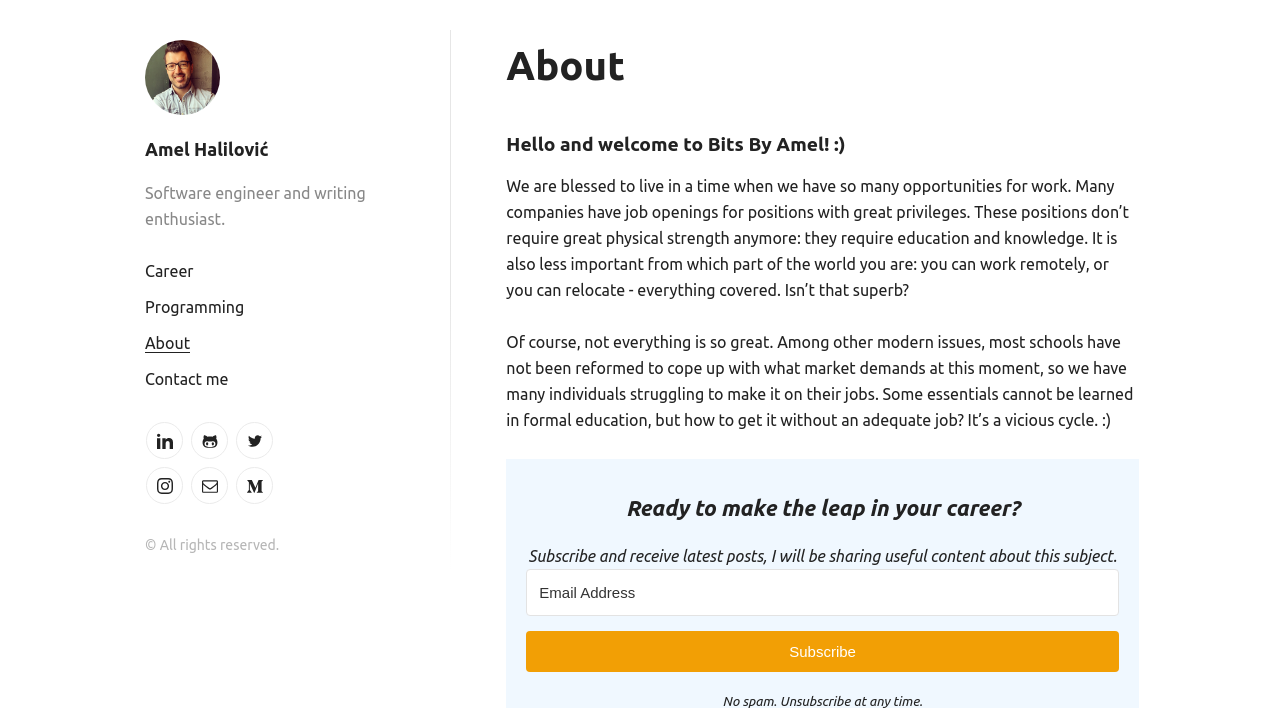Please determine the bounding box coordinates for the UI element described here. Use the format (top-left x, top-left y, bottom-right x, bottom-right y) with values bounded between 0 and 1: Career

[0.113, 0.37, 0.151, 0.396]